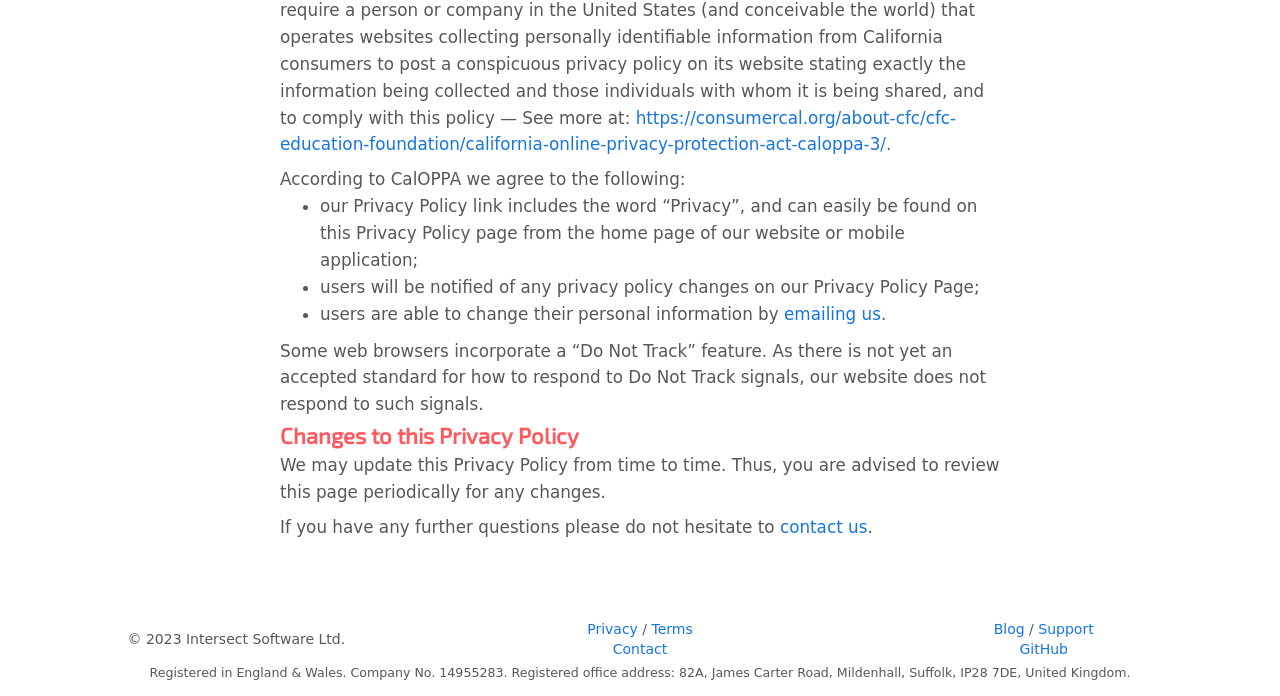Please provide a one-word or phrase answer to the question: 
What is the company registration number?

14955283